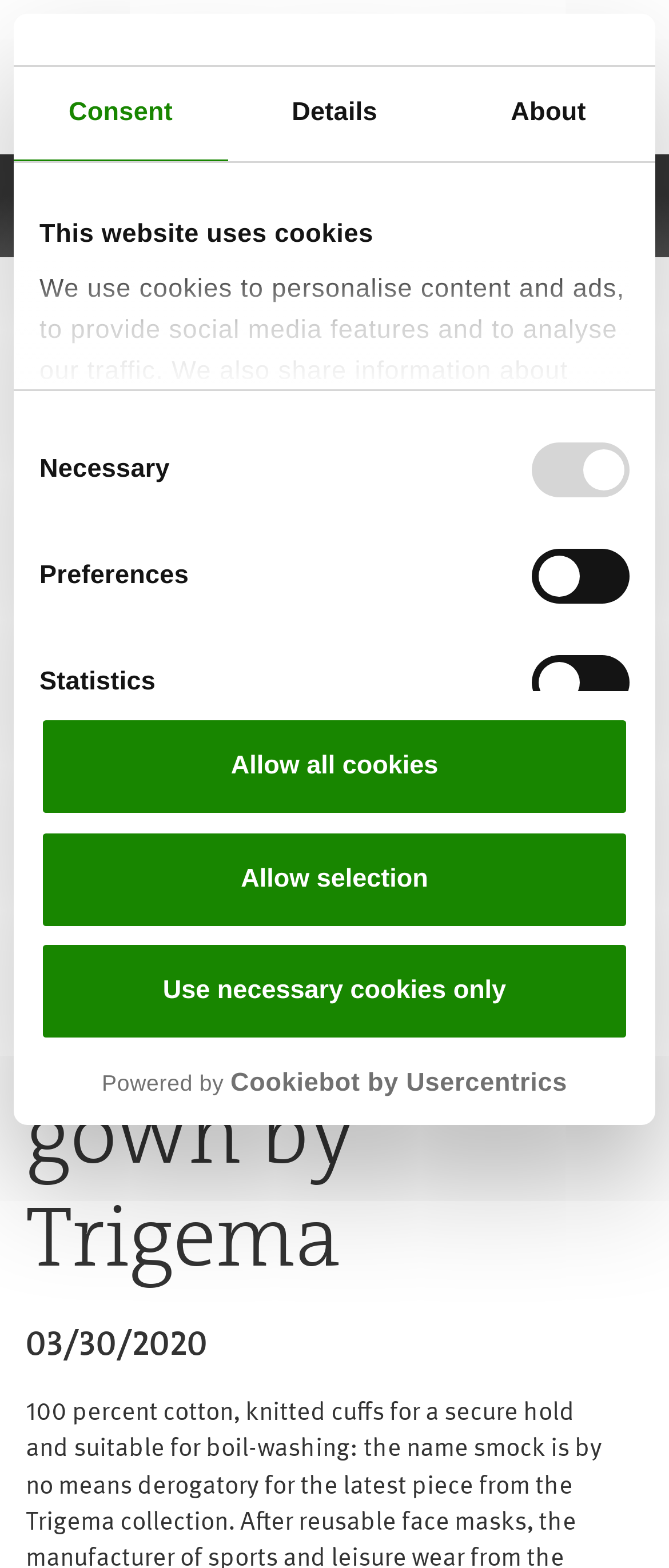Please identify the bounding box coordinates of the clickable area that will fulfill the following instruction: "Click the 'Use necessary cookies only' button". The coordinates should be in the format of four float numbers between 0 and 1, i.e., [left, top, right, bottom].

[0.059, 0.6, 0.941, 0.664]